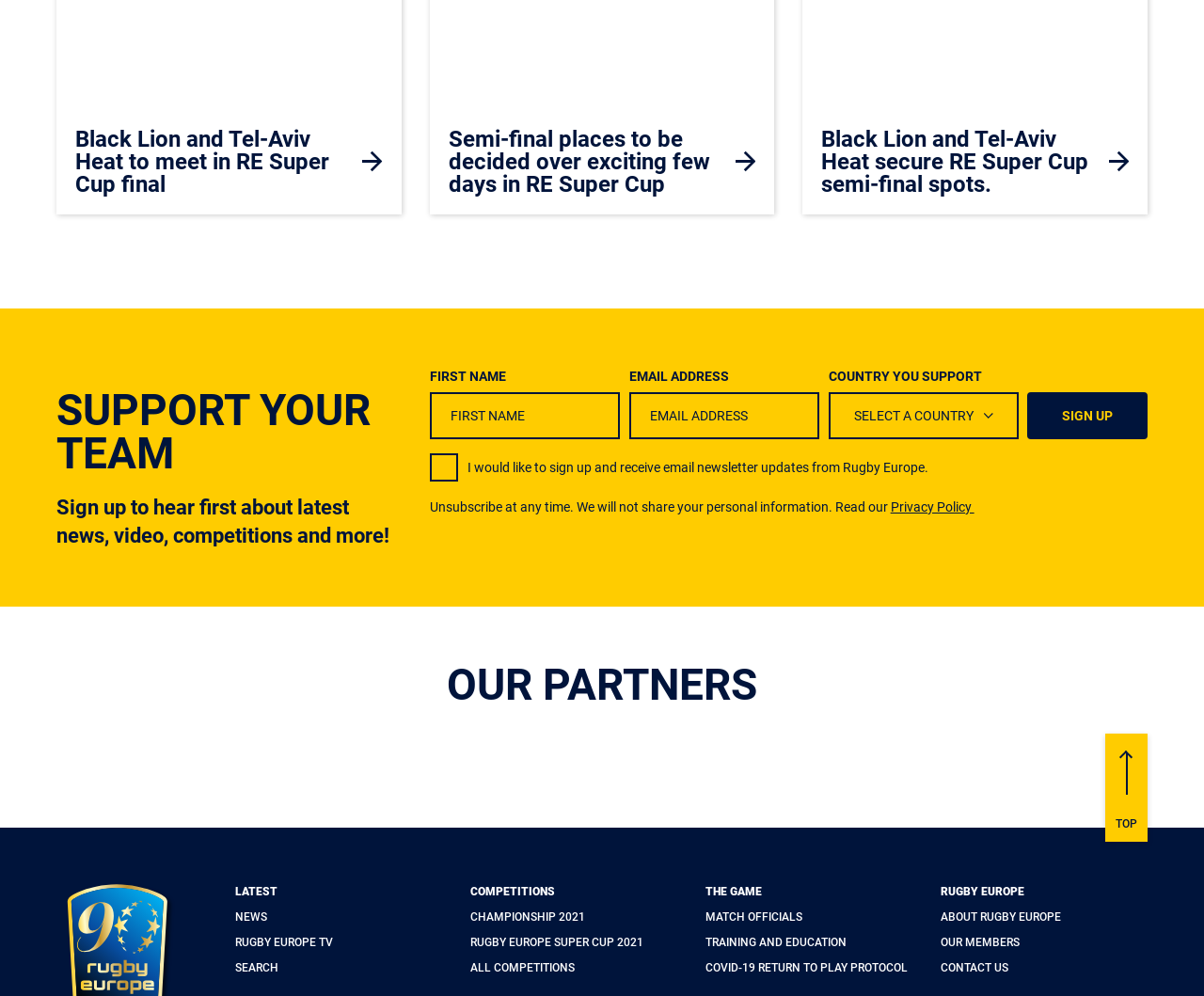Please specify the bounding box coordinates for the clickable region that will help you carry out the instruction: "Login to MGAlive".

None